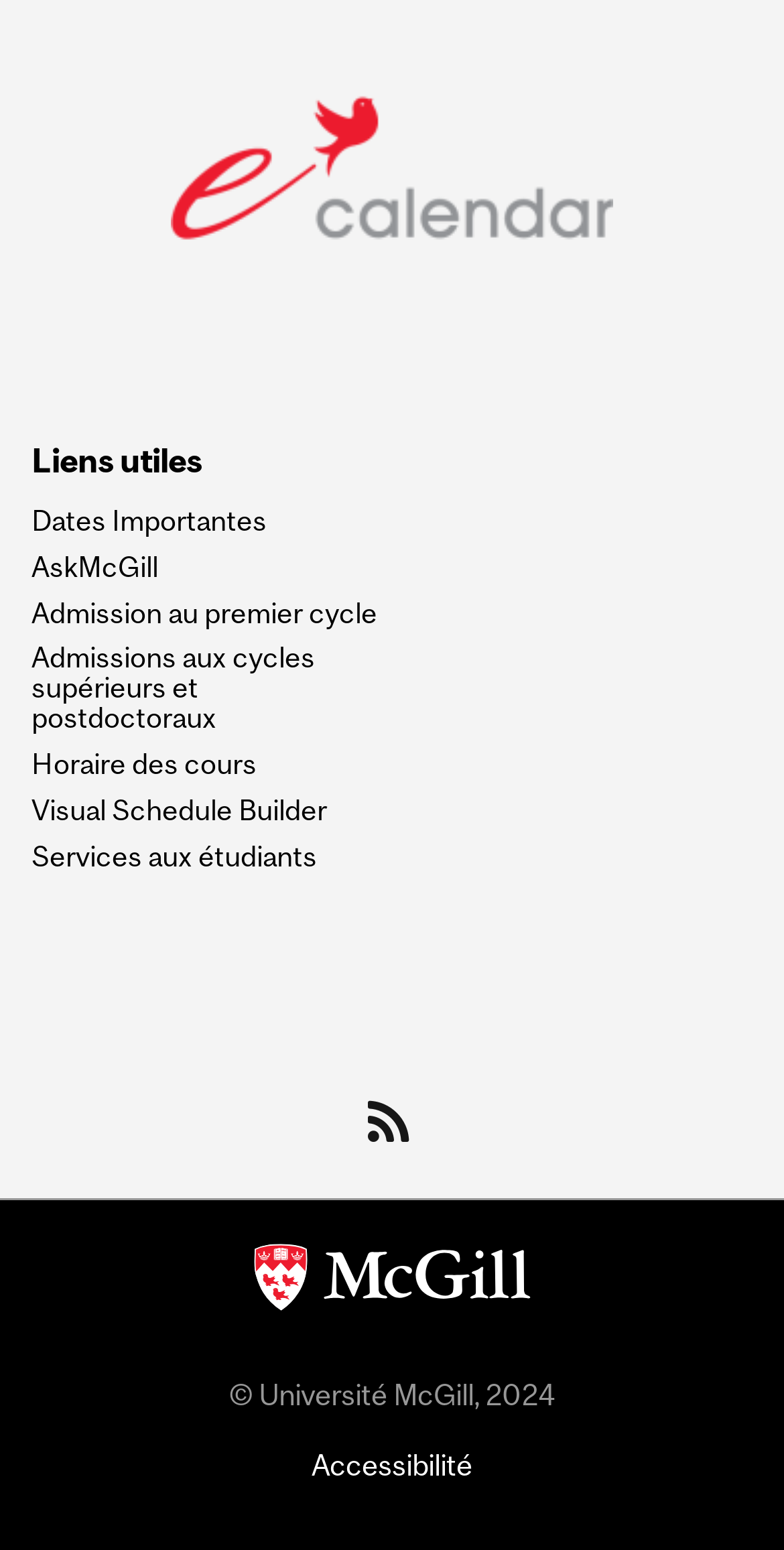Locate the bounding box coordinates of the clickable area to execute the instruction: "Subscribe to this site's RSS". Provide the coordinates as four float numbers between 0 and 1, represented as [left, top, right, bottom].

[0.46, 0.708, 0.529, 0.74]